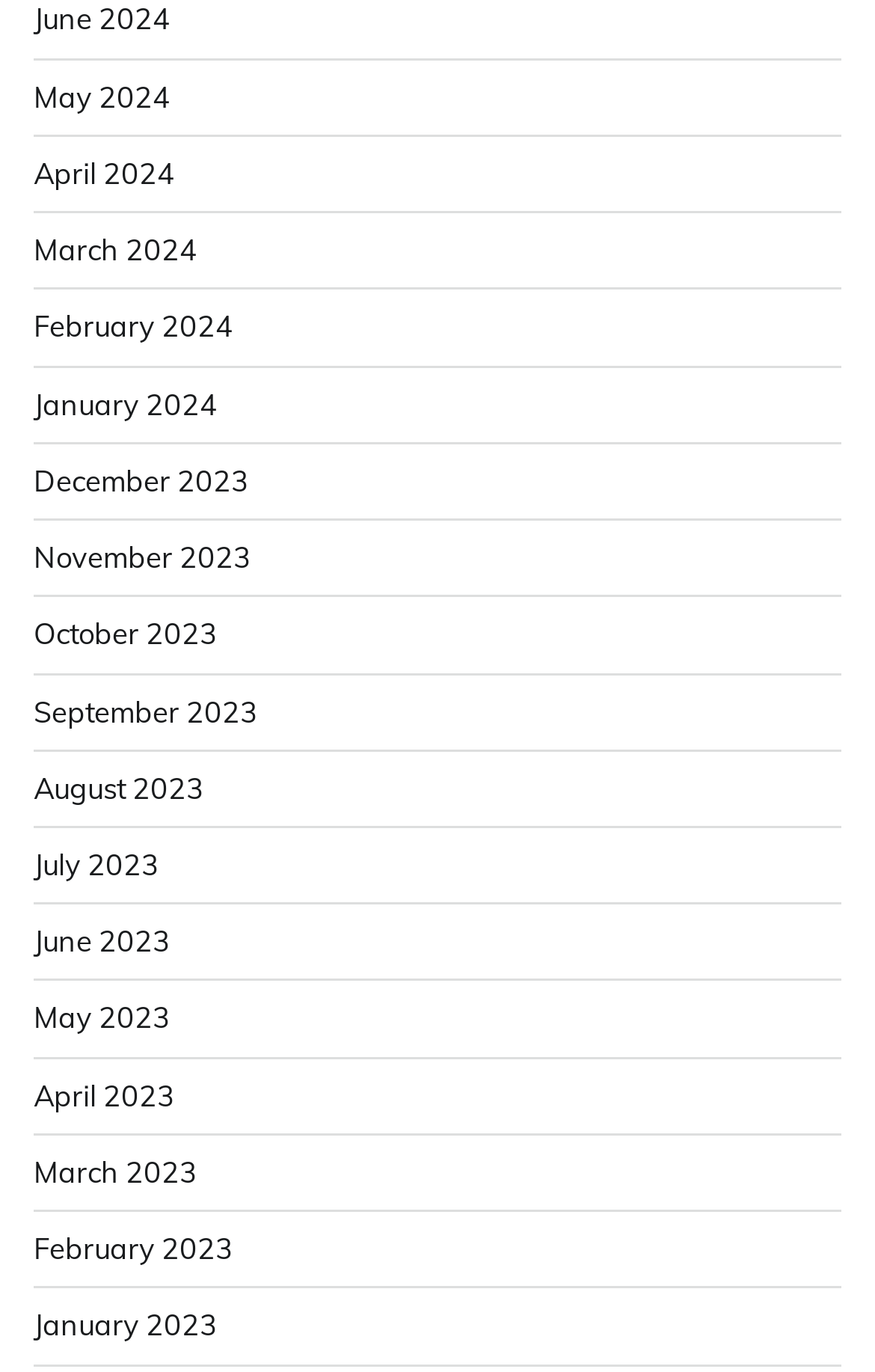Is December 2023 above or below November 2023?
Please answer the question with a detailed response using the information from the screenshot.

By comparing the y1 and y2 coordinates of the links, I found that the link for December 2023 has a smaller y1 value than the link for November 2023, which means it is above November 2023.